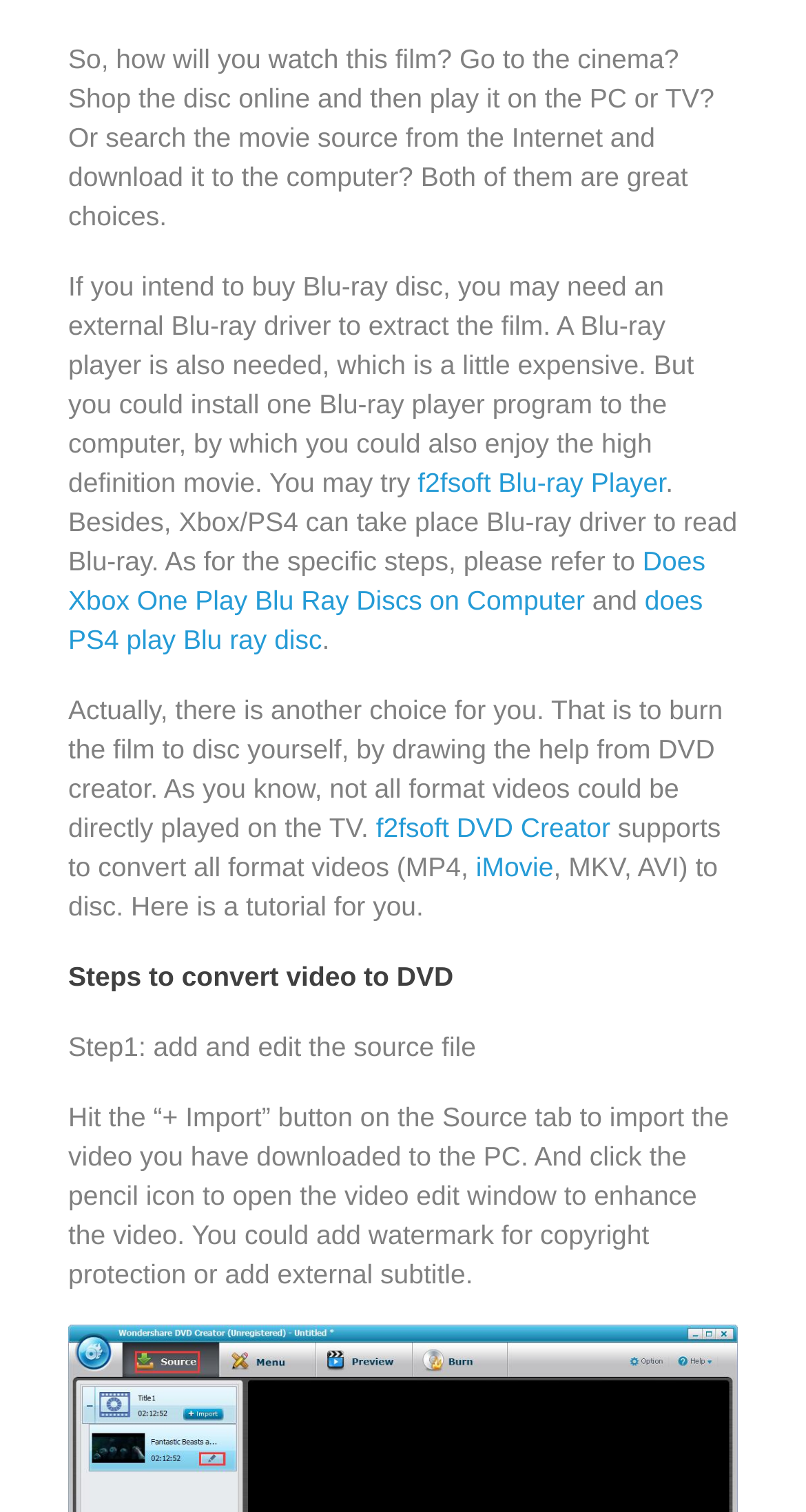What is needed to extract a film from a Blu-ray disc?
Based on the image, answer the question with as much detail as possible.

The webpage mentions that if you intend to buy a Blu-ray disc, you may need an external Blu-ray driver to extract the film, and a Blu-ray player is also needed.